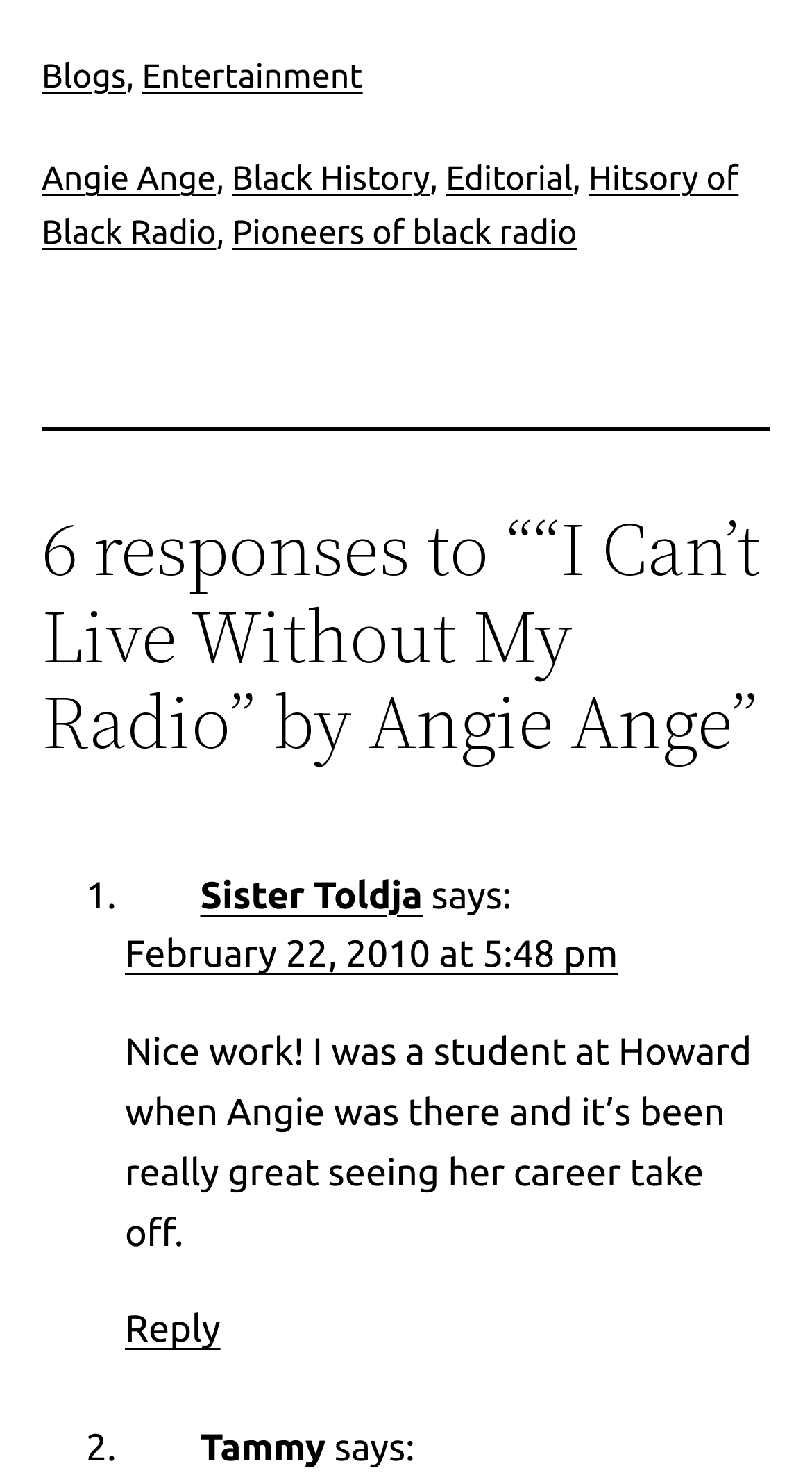Using a single word or phrase, answer the following question: 
How many comments are there on the blog post?

6